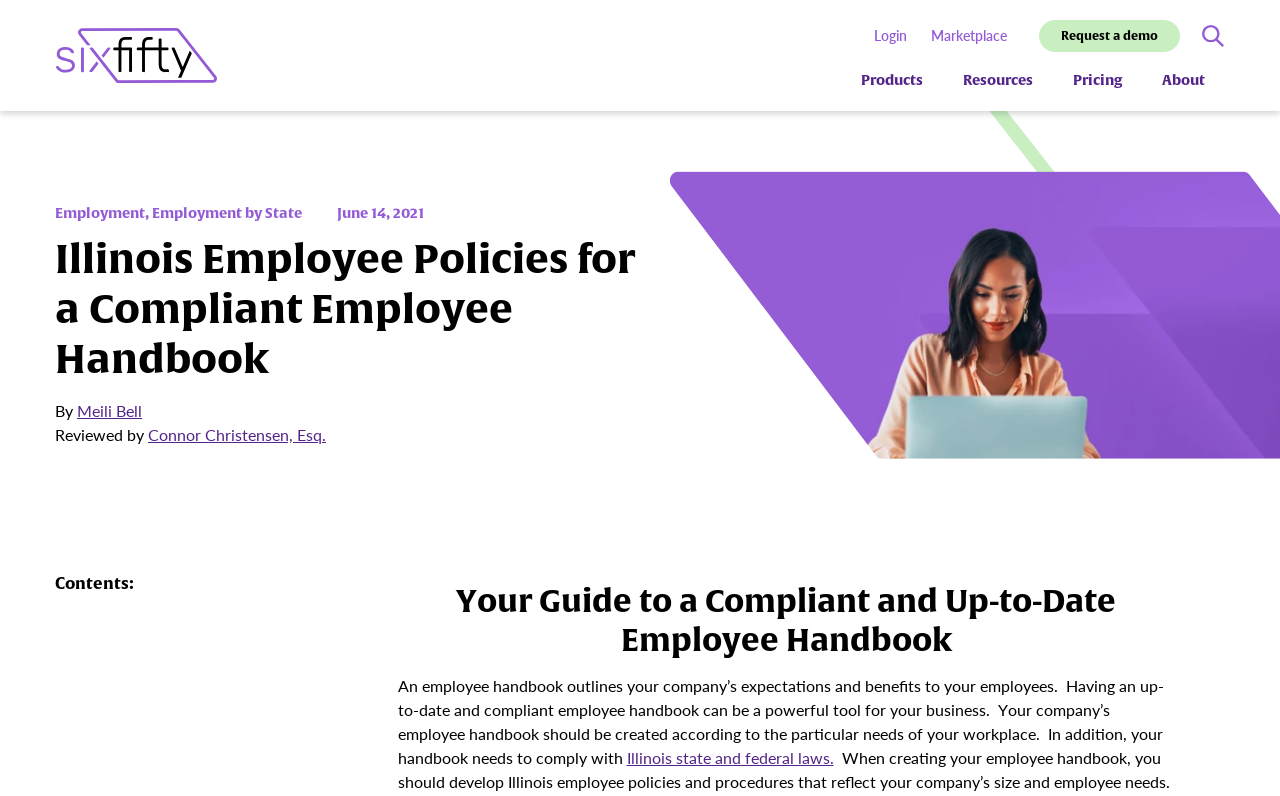Who reviewed the article?
Please answer the question with a detailed response using the information from the screenshot.

The reviewer of the article is Connor Christensen, Esq., which can be found in the middle of the webpage as a link following the text 'Reviewed by'.